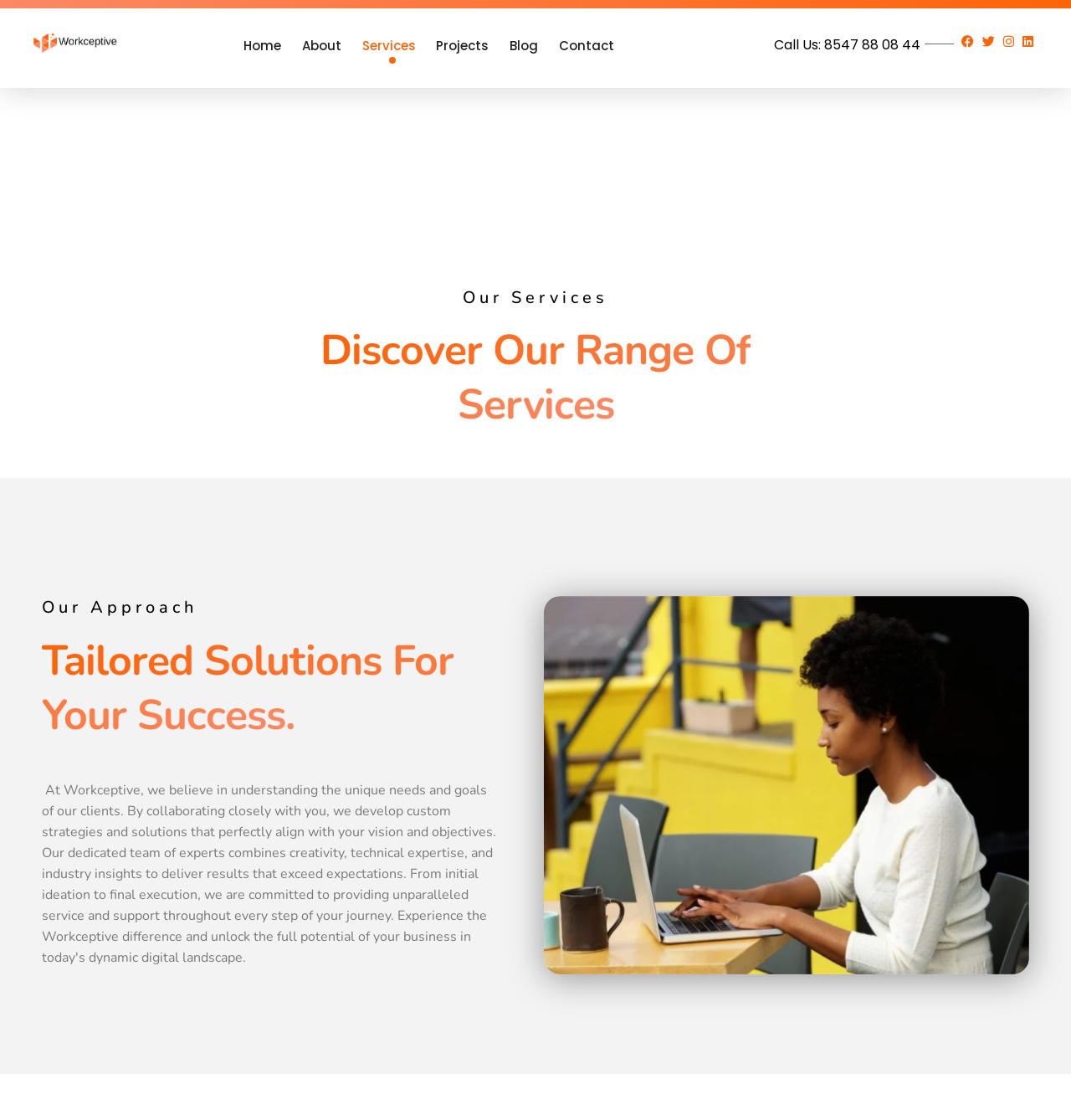Find the bounding box coordinates of the element's region that should be clicked in order to follow the given instruction: "See Price on Amazon". The coordinates should consist of four float numbers between 0 and 1, i.e., [left, top, right, bottom].

None